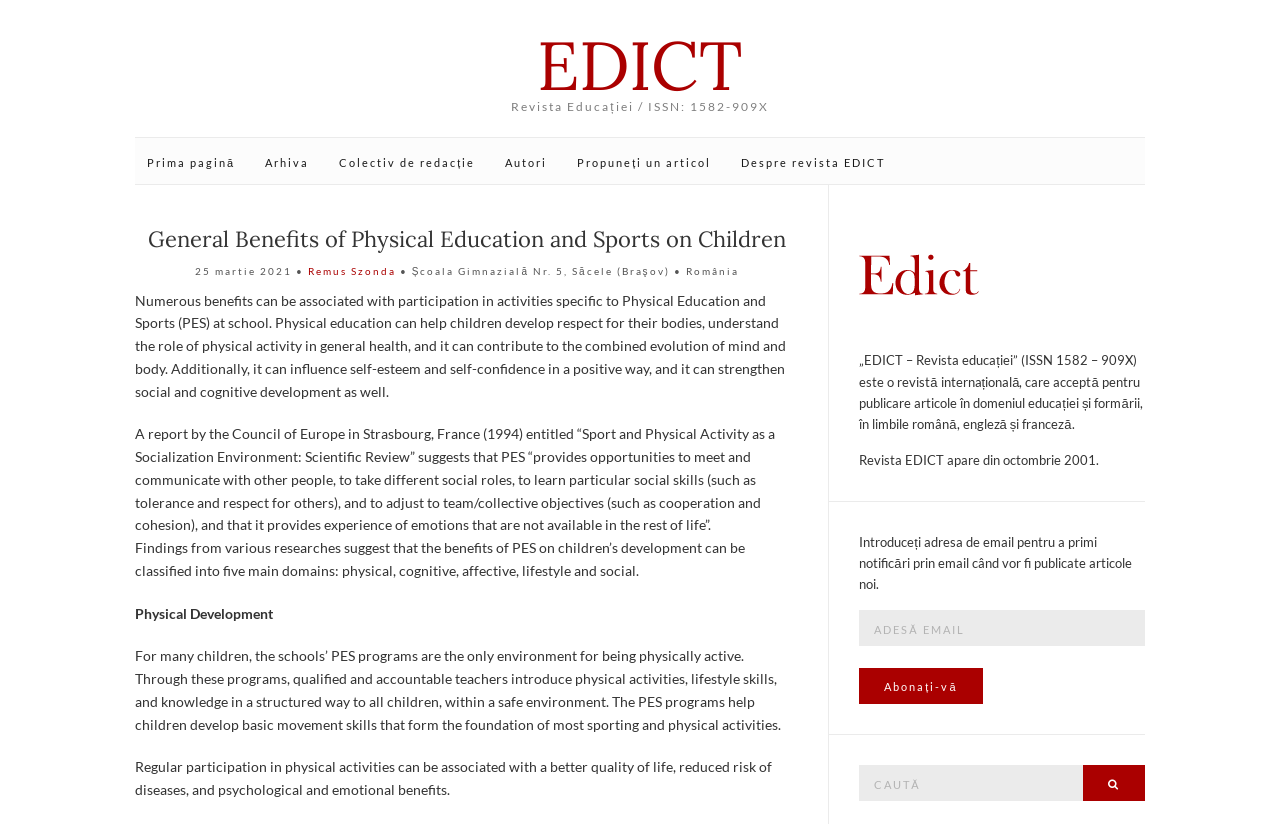Elaborate on the different components and information displayed on the webpage.

The webpage is about the benefits of physical education and sports on children, specifically highlighting the importance of physical education in schools. At the top of the page, there is a heading "EDICT" which is also a link, followed by a static text "Revista Educației / ISSN: 1582-909X". Below this, there are several links to different sections of the website, including "Prima pagină", "Arhiva", "Colectiv de redacție", "Autori", "Propuneți un articol", and "Despre revista EDICT".

The main content of the page is divided into sections, starting with a heading "General Benefits of Physical Education and Sports on Children". Below this, there is a time stamp "25 martie 2021" and the author's name "Remus Szonda" with a brief description of their affiliation. The main text discusses the benefits of physical education and sports on children, including developing respect for their bodies, understanding the role of physical activity in general health, and contributing to the combined evolution of mind and body.

The text is divided into sections, with headings such as "Physical Development", which discusses how physical education programs in schools help children develop basic movement skills and introduce physical activities, lifestyle skills, and knowledge in a structured way. The section also mentions the benefits of regular participation in physical activities, including a better quality of life, reduced risk of diseases, and psychological and emotional benefits.

On the right side of the page, there is a section with the logo of EDICT, a link to the logo, and a brief description of the journal "EDICT – Revista educației" which is an international journal that accepts articles in the field of education and training in Romanian, English, and French. Below this, there is a section to introduce an email address to receive notifications when new articles are published, a search bar, and a button to subscribe.

Overall, the webpage is well-structured, with clear headings and concise text, making it easy to navigate and understand the content.